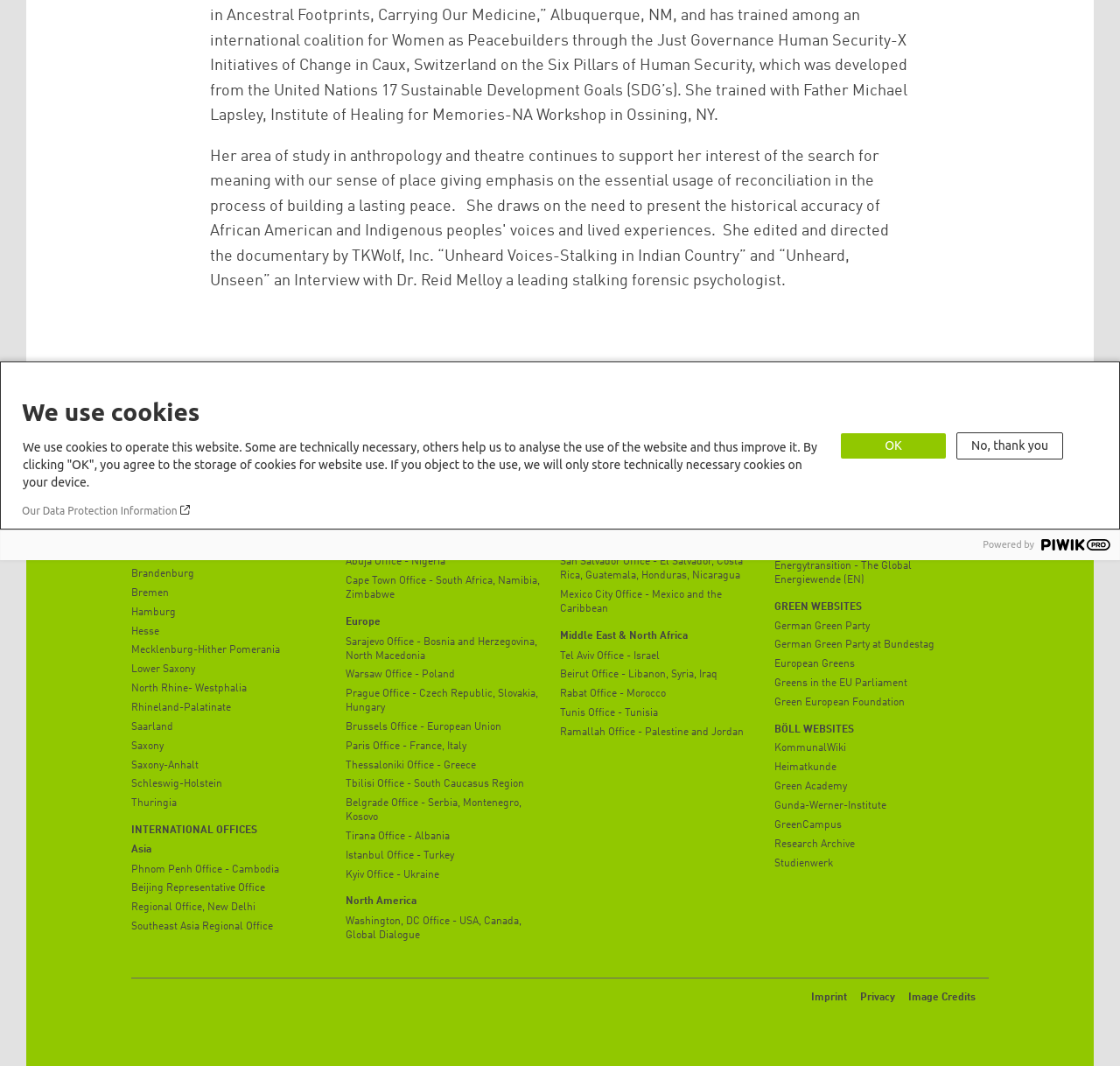Find the bounding box coordinates for the HTML element described in this sentence: "[na-user] Download Access Problems". Provide the coordinates as four float numbers between 0 and 1, in the format [left, top, right, bottom].

None